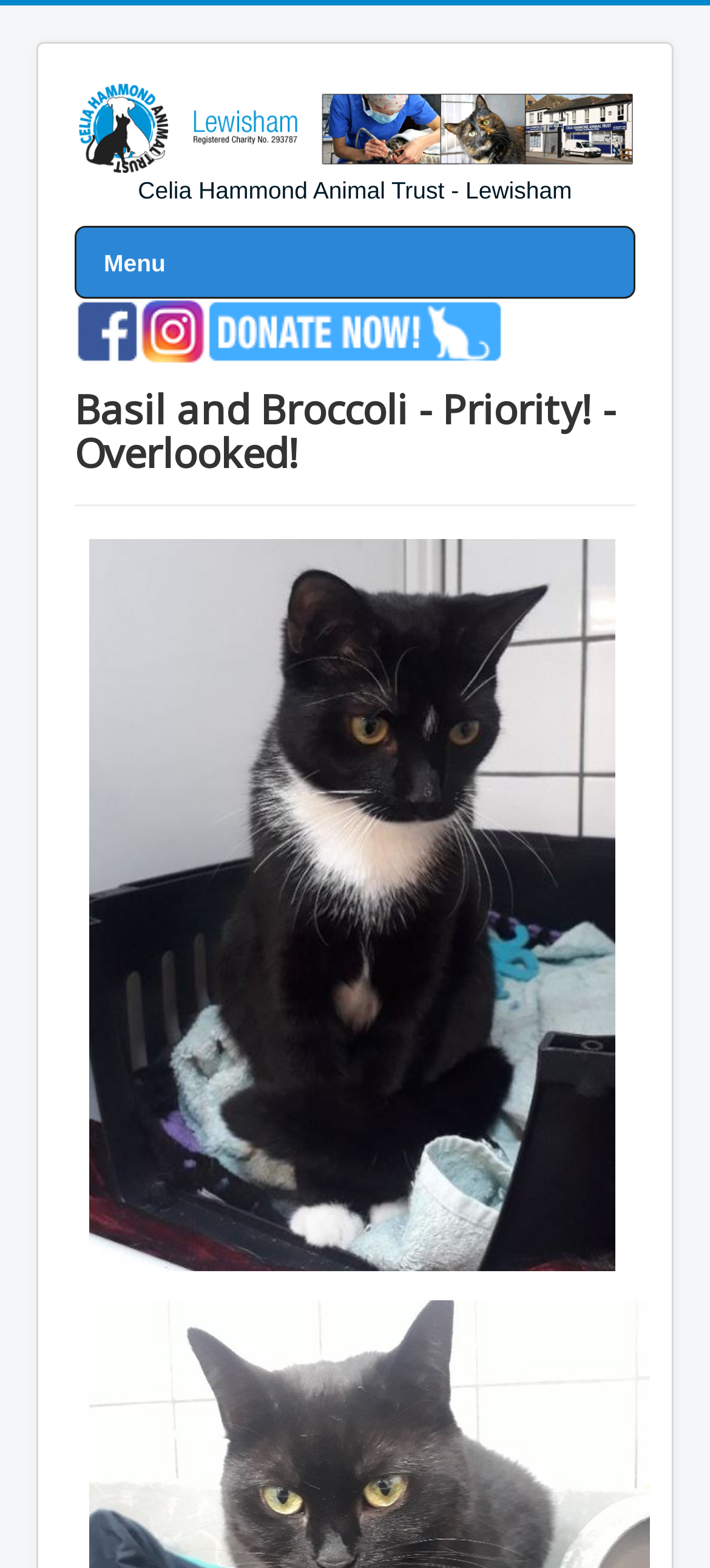What social media platforms are linked on the webpage?
Please give a detailed answer to the question using the information shown in the image.

I found the answer by looking at the link elements with the images of Facebook and Instagram, which are located near the top of the webpage.